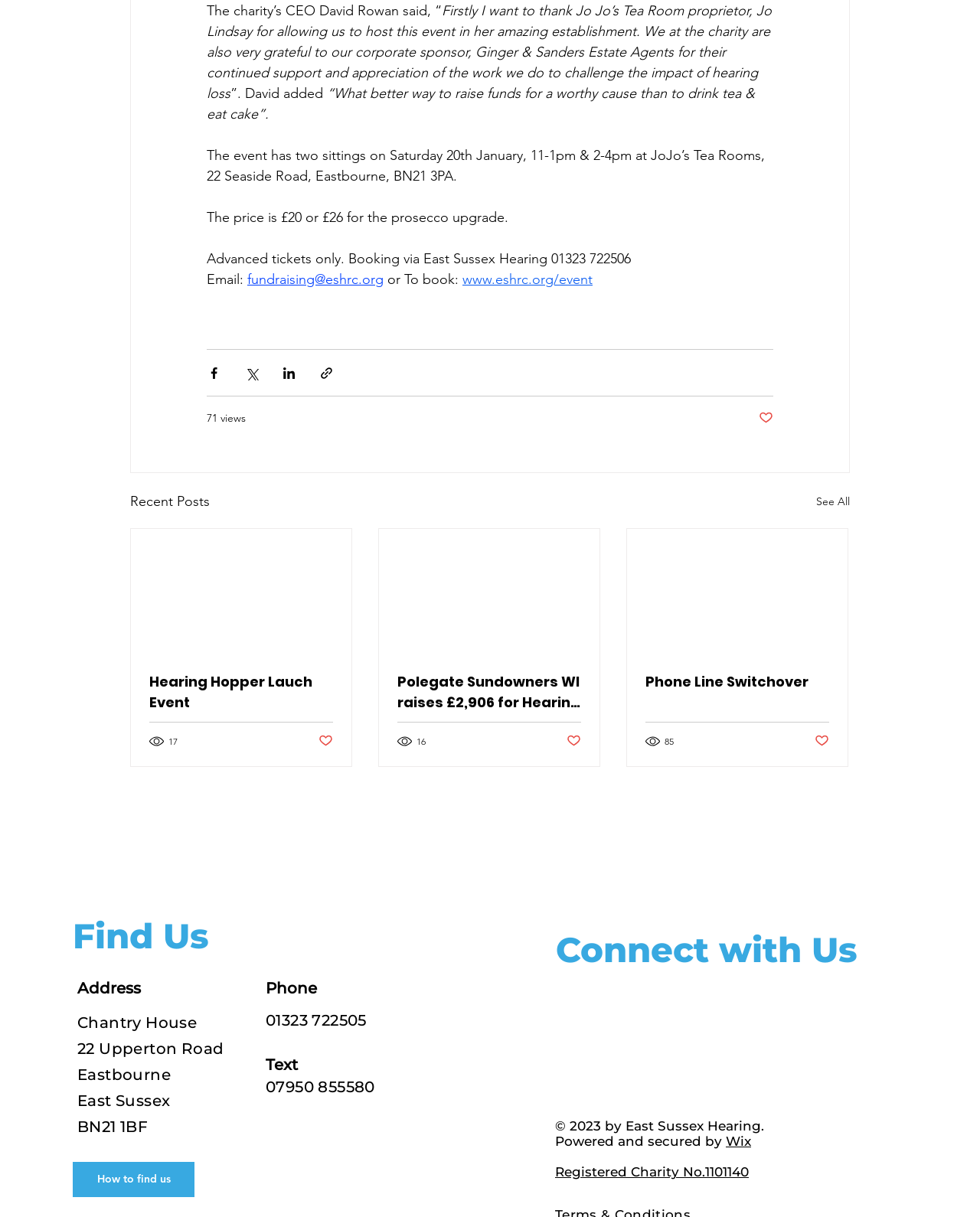Using the provided element description: "parent_node: Hearing Hopper Lauch Event", identify the bounding box coordinates. The coordinates should be four floats between 0 and 1 in the order [left, top, right, bottom].

[0.134, 0.435, 0.359, 0.537]